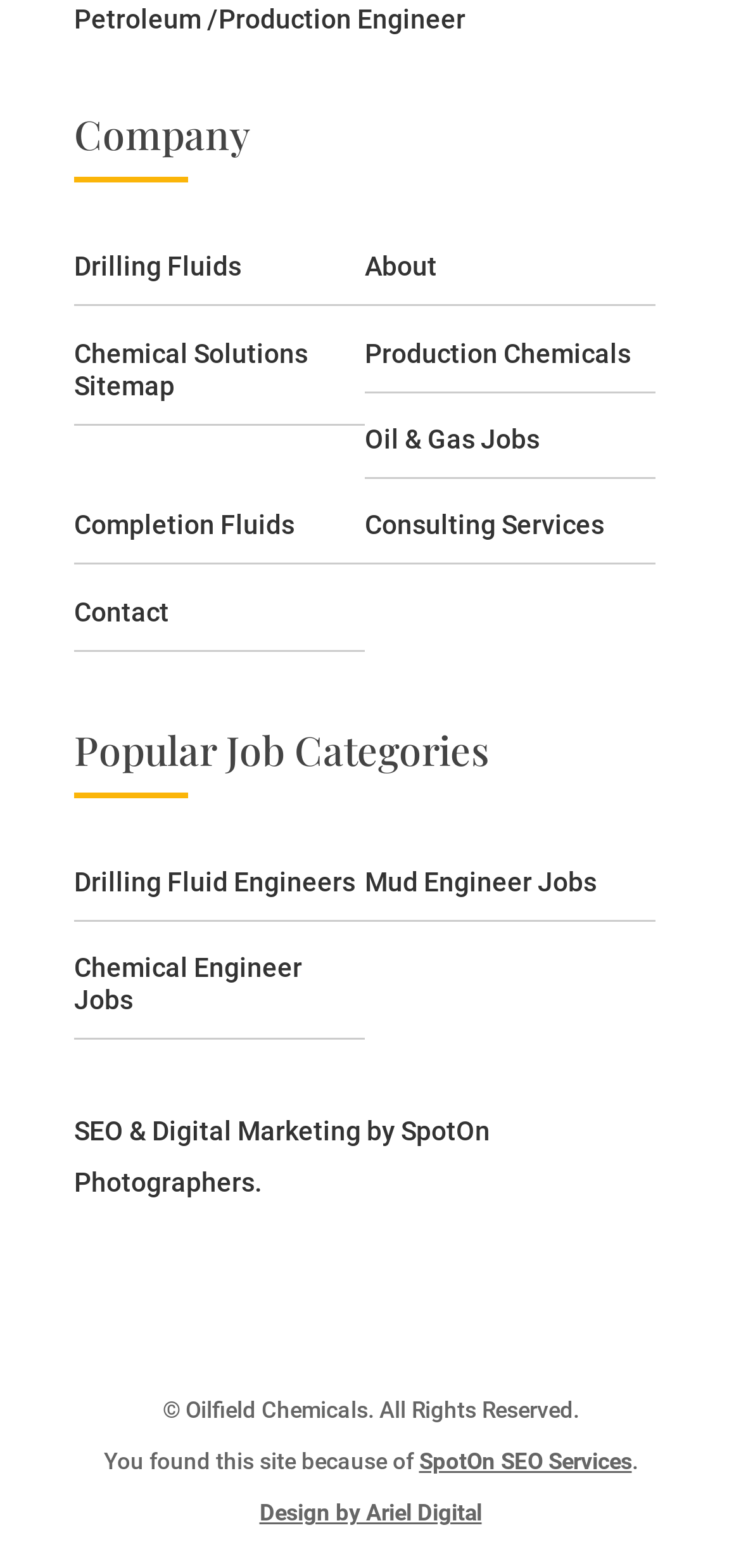What is the last link in the 'About' section?
Please analyze the image and answer the question with as much detail as possible.

In the 'About' section, the links are listed in order: 'About', 'Chemical Solutions Sitemap', 'Production Chemicals', 'Oil & Gas Jobs', 'Completion Fluids', 'Consulting Services', and finally 'Contact'.